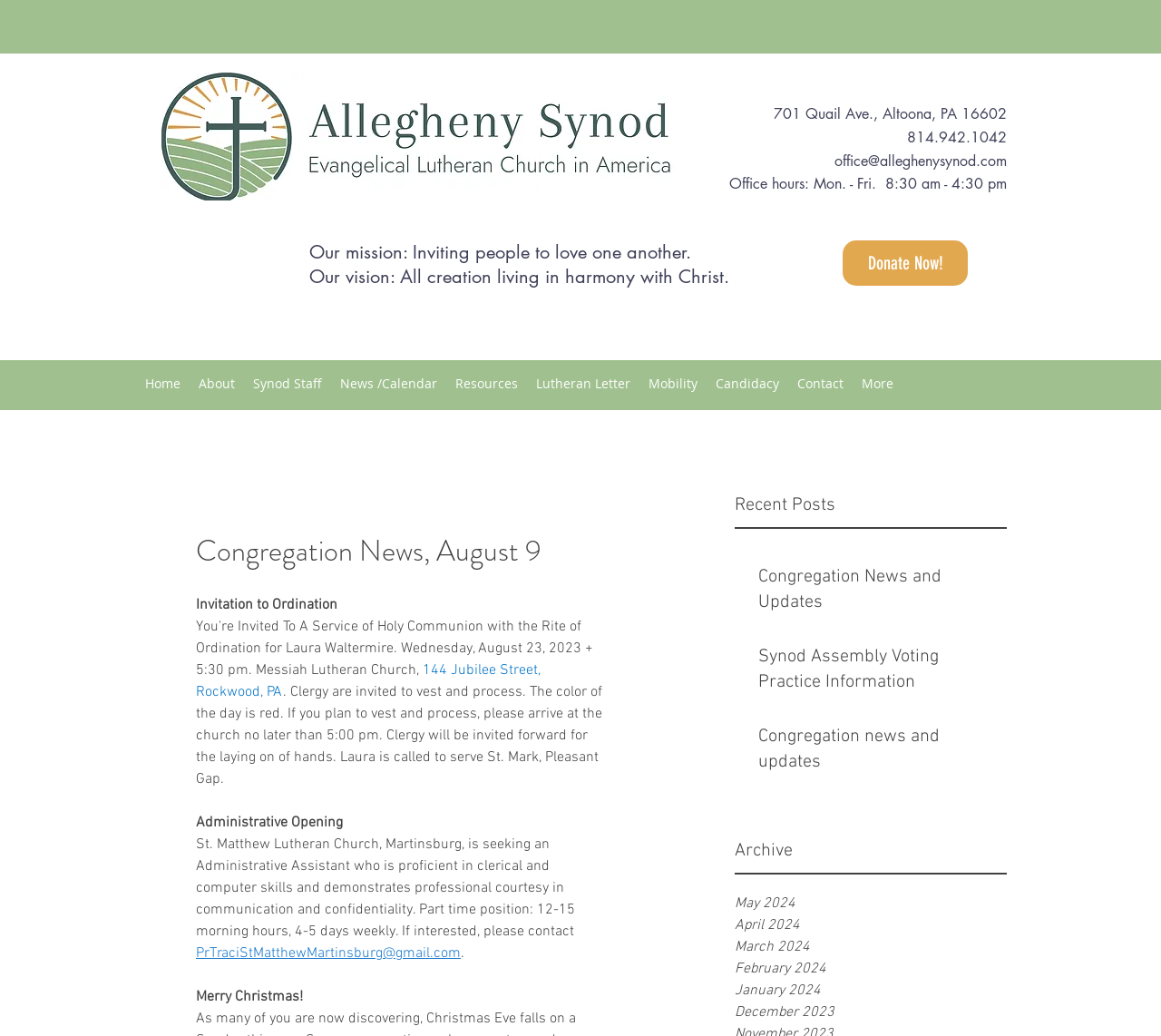Pinpoint the bounding box coordinates of the area that should be clicked to complete the following instruction: "Read the Congregation News and Updates post". The coordinates must be given as four float numbers between 0 and 1, i.e., [left, top, right, bottom].

[0.653, 0.545, 0.858, 0.601]